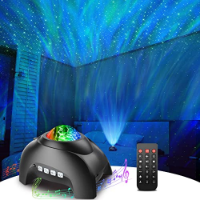What type of ambiance does the projector create?
Provide an in-depth and detailed answer to the question.

The question asks about the type of ambiance created by the projector. The caption describes the projector as ideal for bedrooms, allowing users to enjoy a soothing ambiance enhanced with the charm of twinkling stars and calming light displays, indicating that it creates a soothing atmosphere.